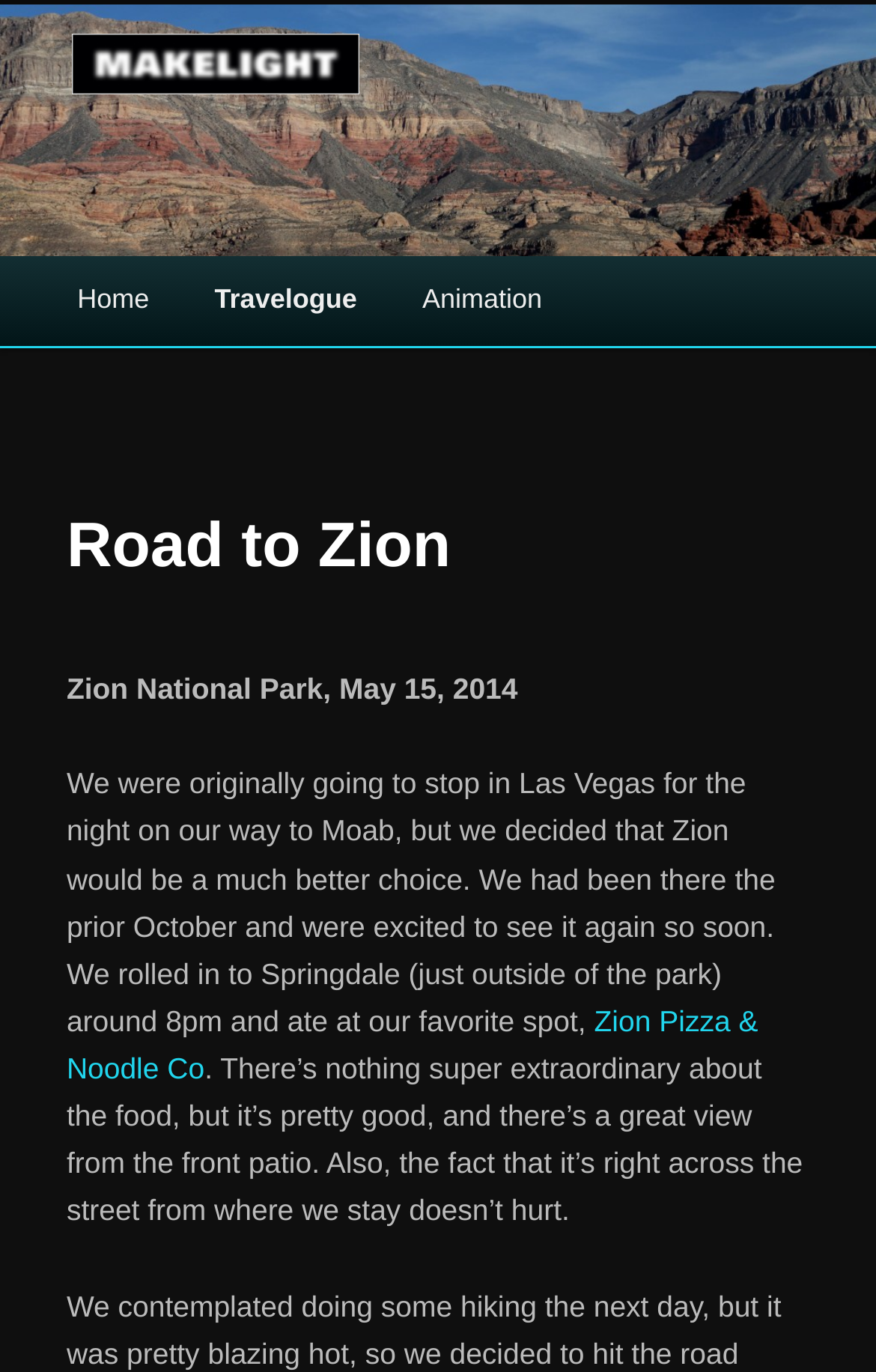Please provide the bounding box coordinates in the format (top-left x, top-left y, bottom-right x, bottom-right y). Remember, all values are floating point numbers between 0 and 1. What is the bounding box coordinate of the region described as: Animation

[0.445, 0.187, 0.656, 0.253]